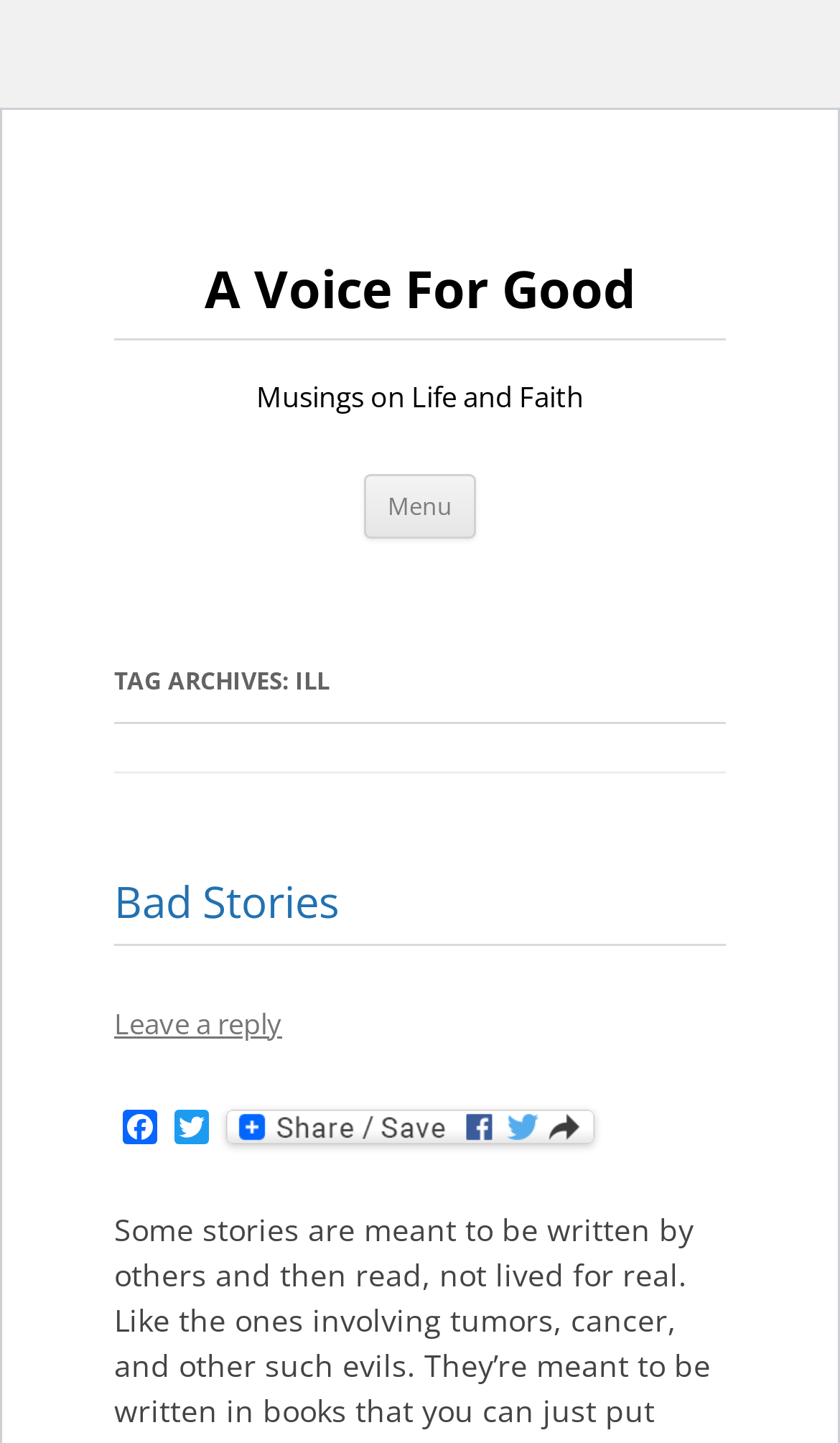What is the name of the blog?
Your answer should be a single word or phrase derived from the screenshot.

A Voice For Good